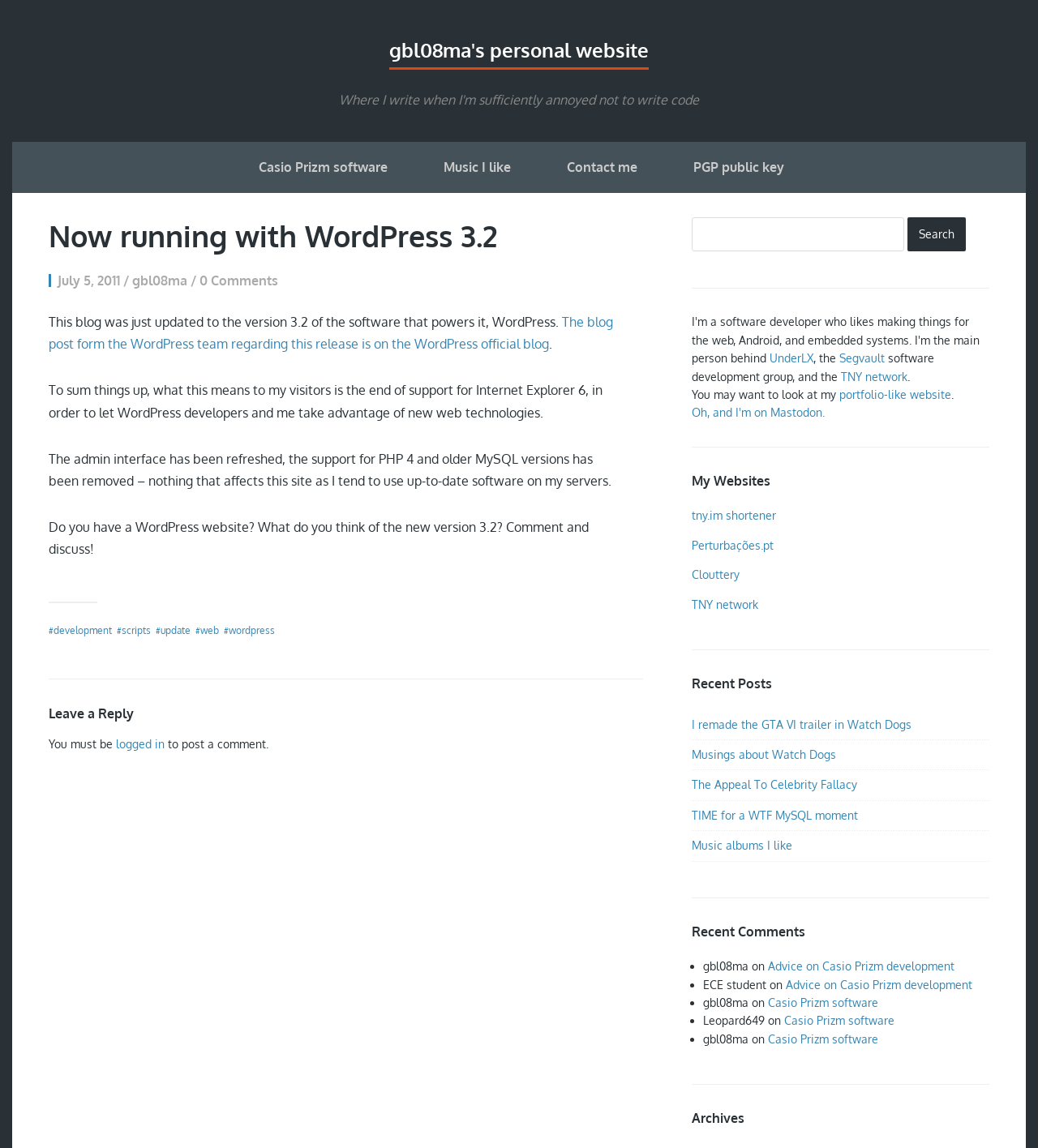Construct a comprehensive description capturing every detail on the webpage.

This webpage is a personal website, with the title "Now running with WordPress 3.2 | gbl08ma's personal website" at the top. Below the title, there are five links: "Casio Prizm software", "Music I like", "Contact me", and "PGP public key", aligned horizontally.

The main content of the webpage is an article with the heading "Now running with WordPress 3.2". The article is dated July 5, 2011, and has 0 comments. The text describes the update of the website to WordPress 3.2, mentioning the end of support for Internet Explorer 6 and the refresh of the admin interface. There are also some links to related topics, such as the WordPress official blog.

Below the article, there is a horizontal separator, followed by a list of tags, including "development", "scripts", "update", "web", and "wordpress".

On the right side of the webpage, there are four sections: "Leave a Reply", "Search", "My Websites", and "Recent Posts". The "Leave a Reply" section allows users to post a comment, but only if they are logged in. The "Search" section has a search box and a "Search" button. The "My Websites" section lists several websites, including "tny.im shortener", "Perturbações.pt", "Clouttery", and "TNY network". The "Recent Posts" section lists several recent posts, including "I remade the GTA VI trailer in Watch Dogs", "Musings about Watch Dogs", and "The Appeal To Celebrity Fallacy".

Further down, there are two more sections: "Recent Comments" and "Archives". The "Recent Comments" section lists several recent comments, with the commenter's name and a link to the commented post. The "Archives" section has a heading, but no content is visible.

Throughout the webpage, there are several links to external websites and resources, as well as internal links to other parts of the website.